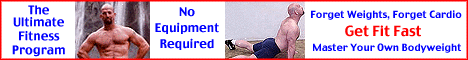Create an elaborate description of the image, covering every aspect.

The image features a promotional banner for a fitness program, highlighting a transformative approach to exercise using no equipment. The left side of the banner showcases a muscular man, emphasizing the program's effectiveness in achieving fitness goals. Accompanying text states, "The Ultimate Fitness Program" and "No Equipment Required," underlining the accessibility of the program for individuals of all fitness levels. 

On the right, an instructional visual demonstrates a bodyweight exercise, further reinforcing the message of convenience and efficacy. The prominent call-to-action, "Get Fit Fast," invites viewers to embark on a journey towards fitness mastery through bodyweight training. The overall design is vibrant, with bold red and blue text, aimed at capturing attention and motivating potential participants to engage with the program.